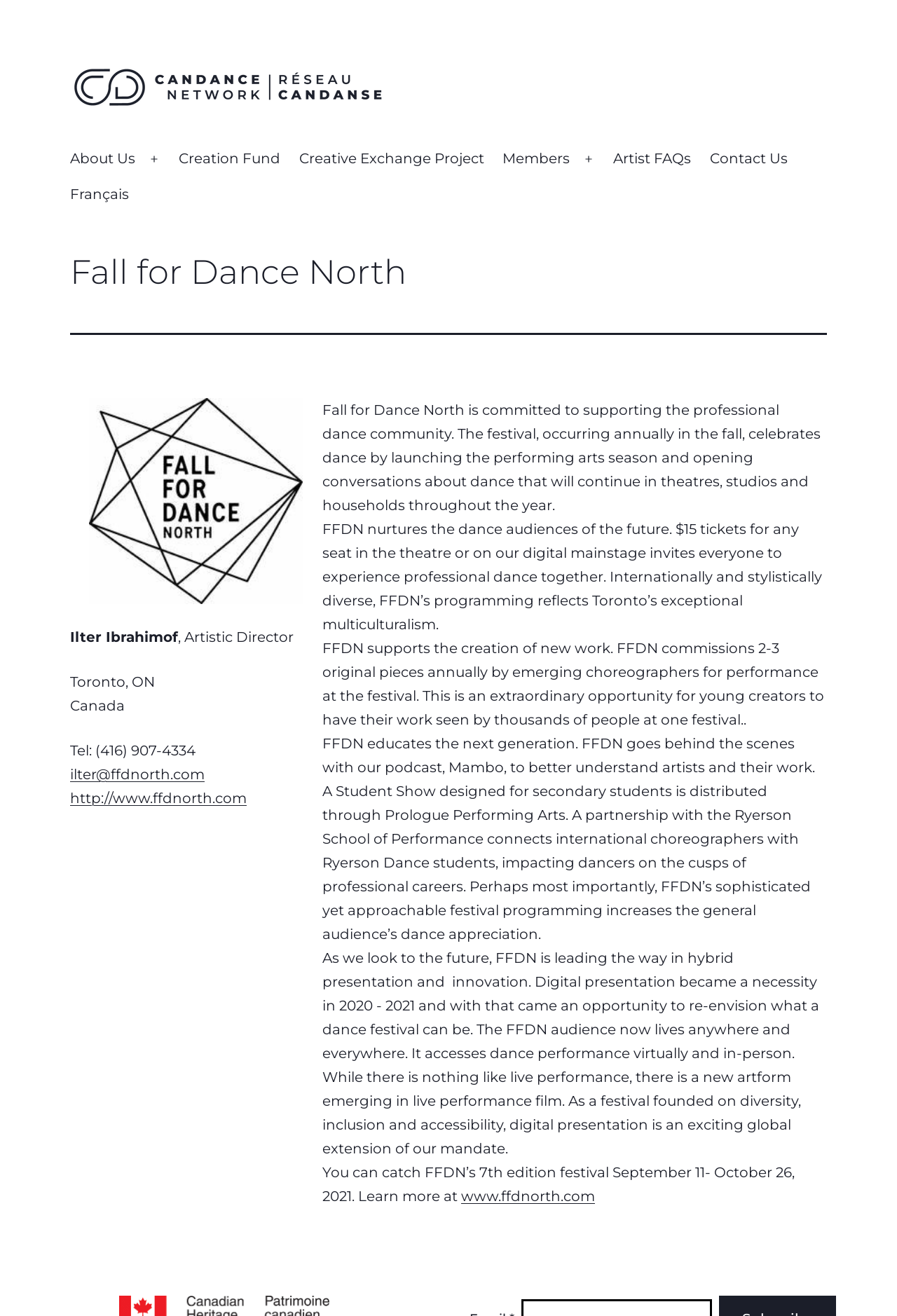Determine the bounding box coordinates (top-left x, top-left y, bottom-right x, bottom-right y) of the UI element described in the following text: Creative Exchange Project

[0.323, 0.108, 0.55, 0.134]